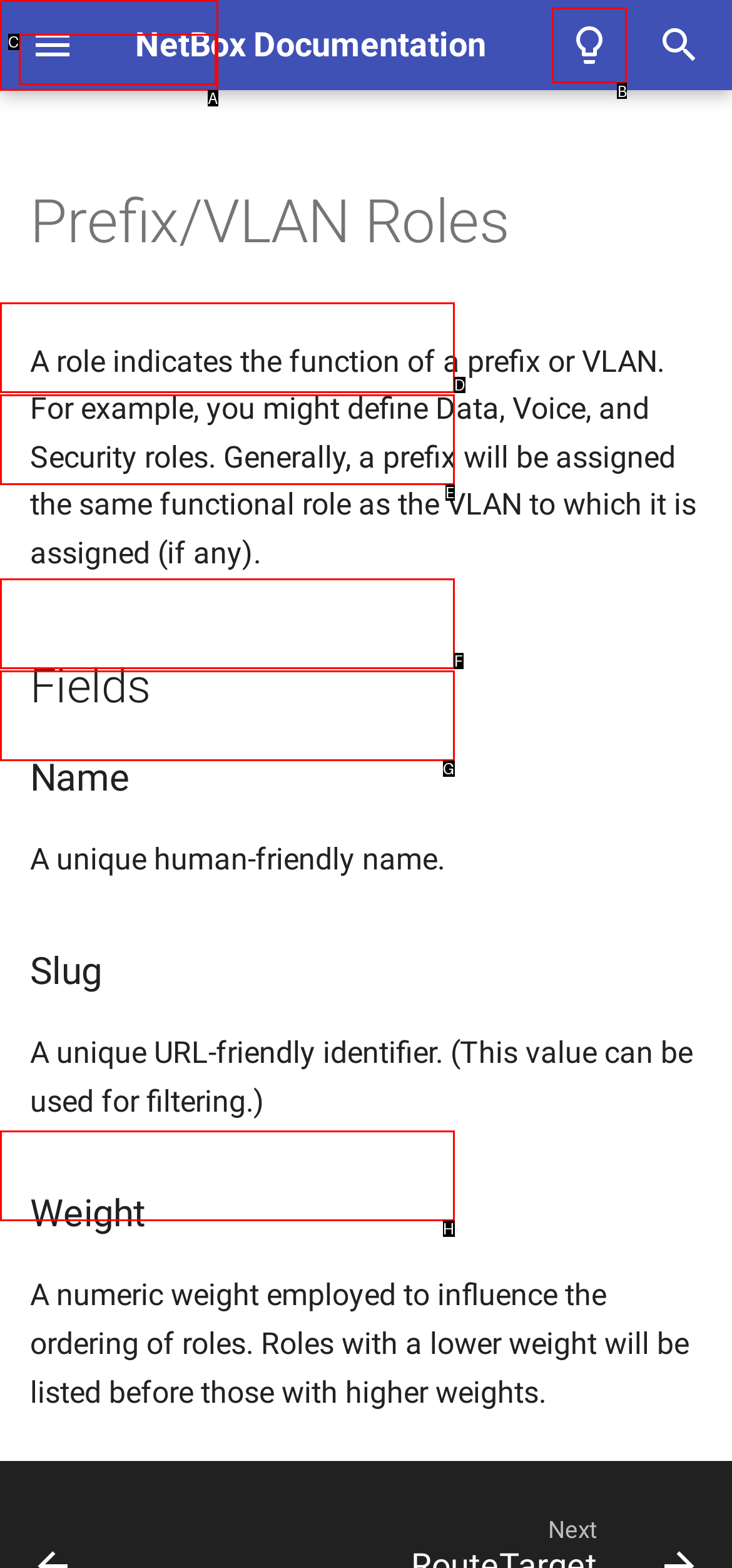Tell me which one HTML element I should click to complete the following task: Switch to Dark Mode Answer with the option's letter from the given choices directly.

B